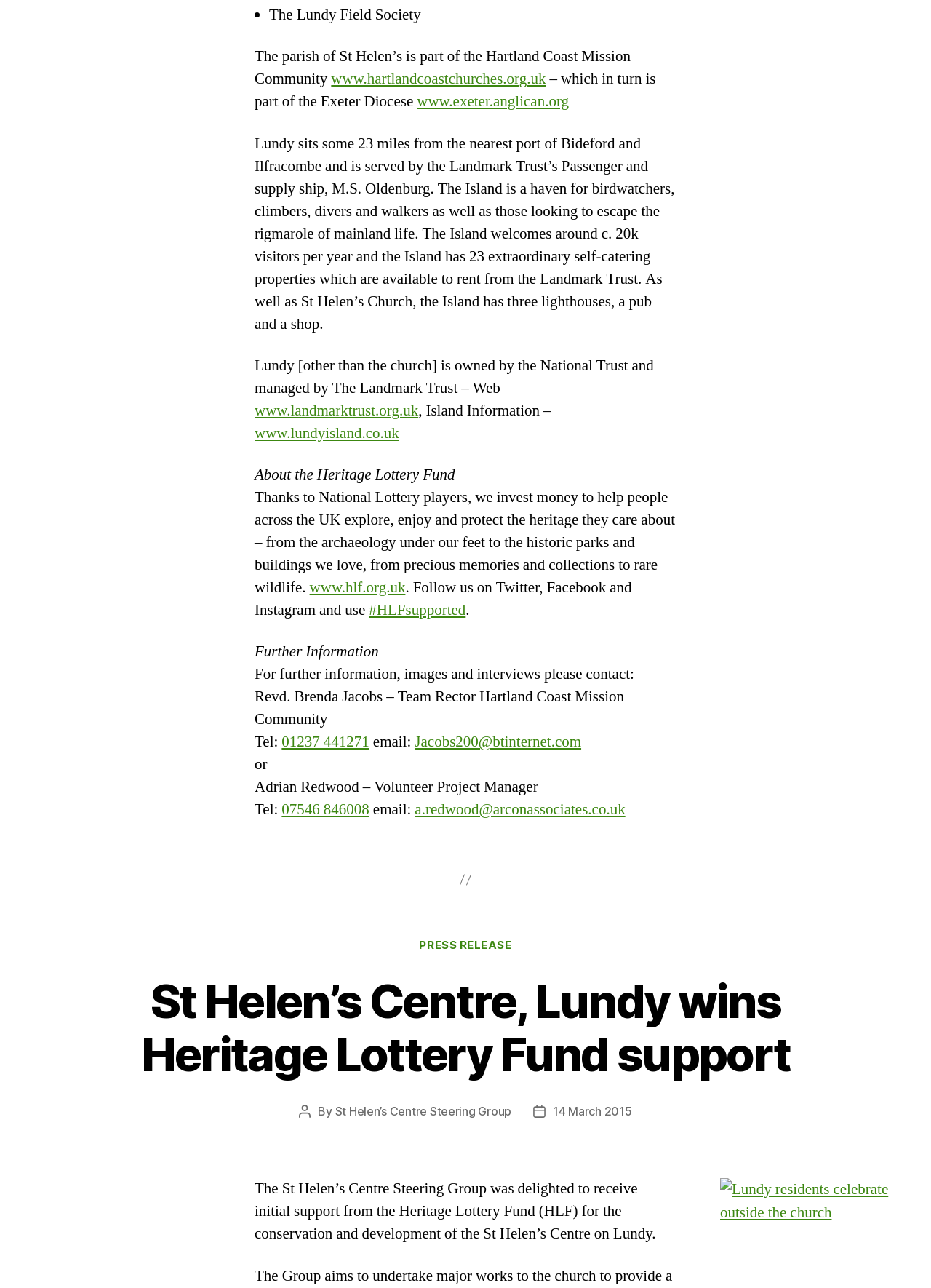Find the bounding box coordinates for the element described here: "a.redwood@arconassociates.co.uk".

[0.446, 0.621, 0.672, 0.636]